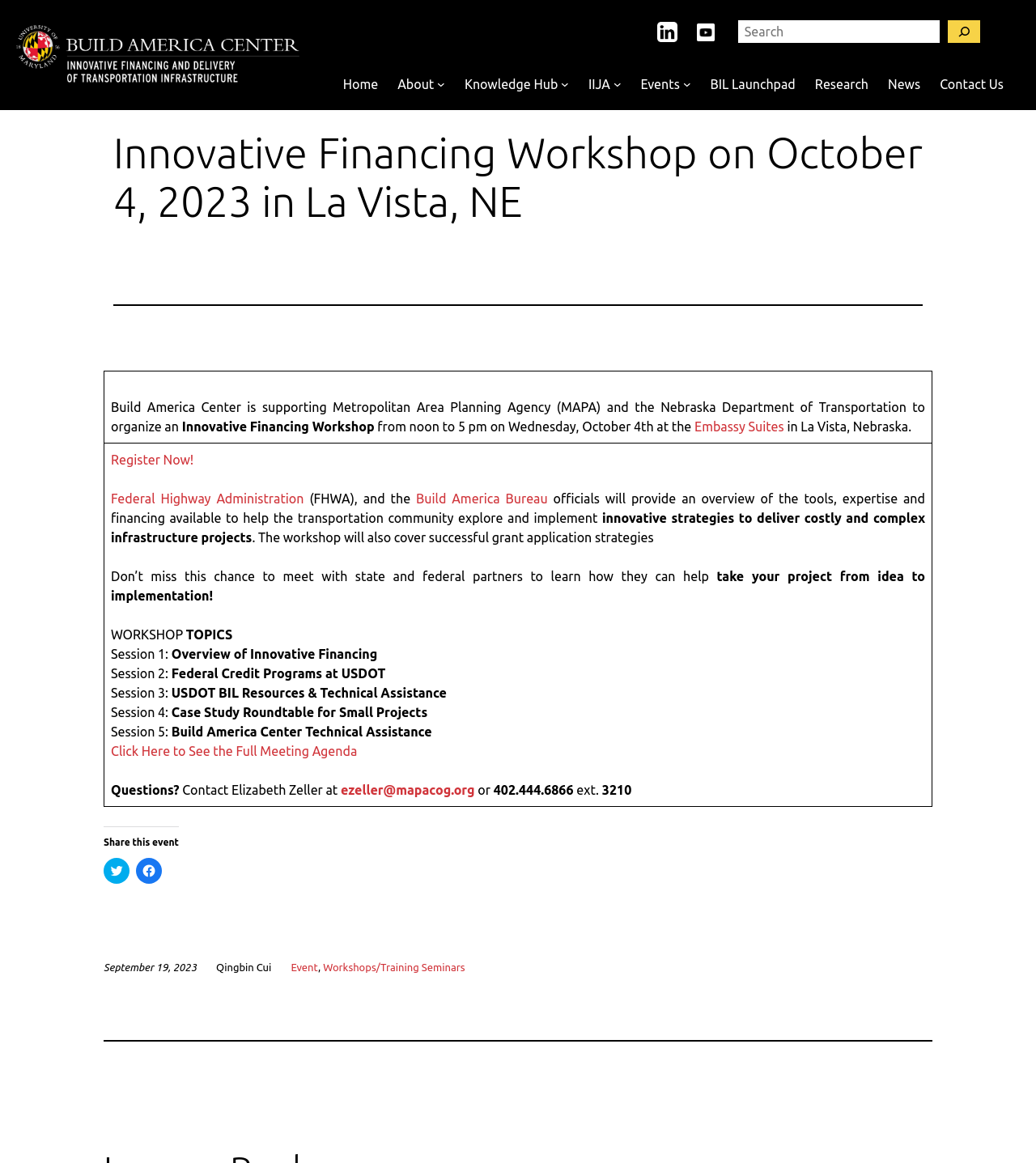Examine the screenshot and answer the question in as much detail as possible: What is the date of the Innovative Financing Workshop?

The date of the Innovative Financing Workshop can be found in the main content section of the webpage, where it is mentioned that the workshop will take place from noon to 5 pm on Wednesday, October 4th.